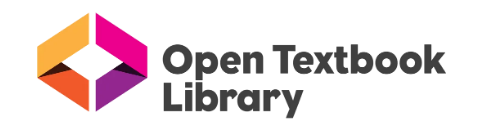Summarize the image with a detailed caption.

The image features the logo of the Open Textbook Library, characterized by a modern and colorful design. The logo includes a geometric shape made up of overlapping triangles in vibrant shades of orange, pink, and purple, symbolizing creativity and innovation in educational resources. The text "Open Textbook Library" is prominently displayed in bold, approachable typography alongside the graphic element. This logo represents a platform dedicated to providing accessible, high-quality textbooks and educational materials, aimed at supporting both learners and educators in their academic pursuits.